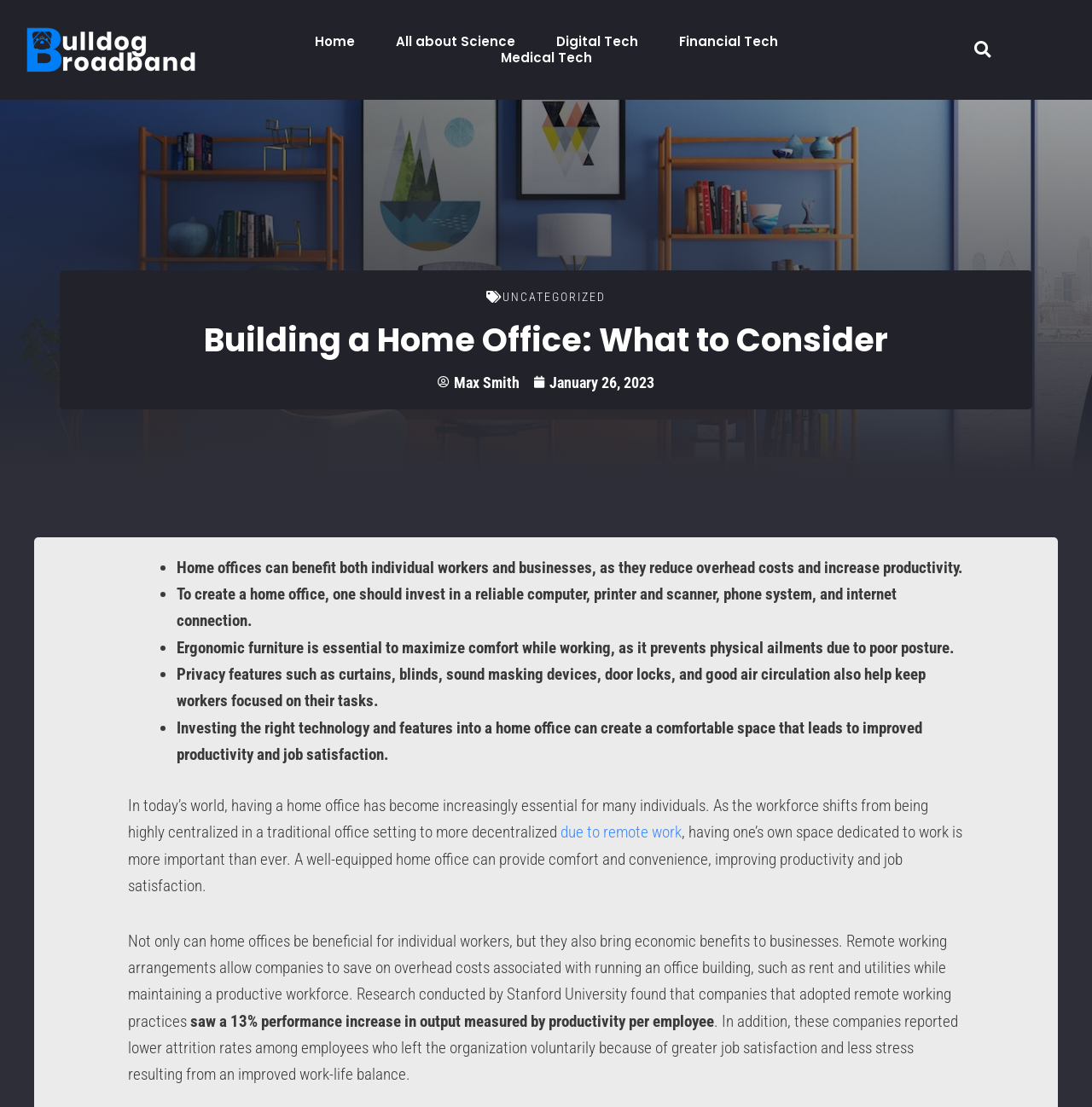Use a single word or phrase to answer the following:
What are the benefits of home offices?

Increased productivity and job satisfaction